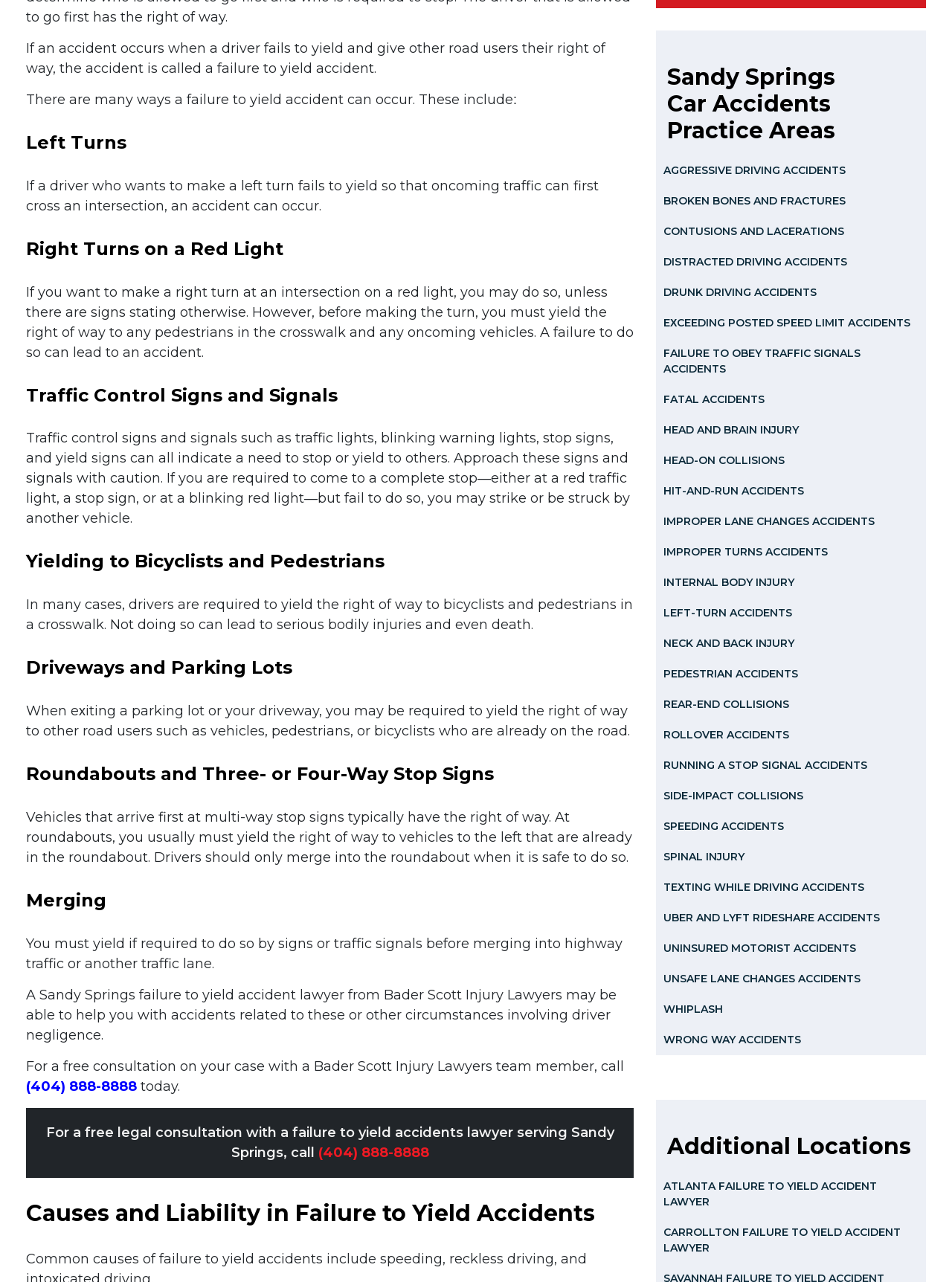What should you do when making a right turn at an intersection on a red light?
Refer to the image and provide a thorough answer to the question.

According to the webpage, when making a right turn at an intersection on a red light, you must yield the right of way to any pedestrians in the crosswalk and any oncoming vehicles. This is stated in the section 'Right Turns on a Red Light'.